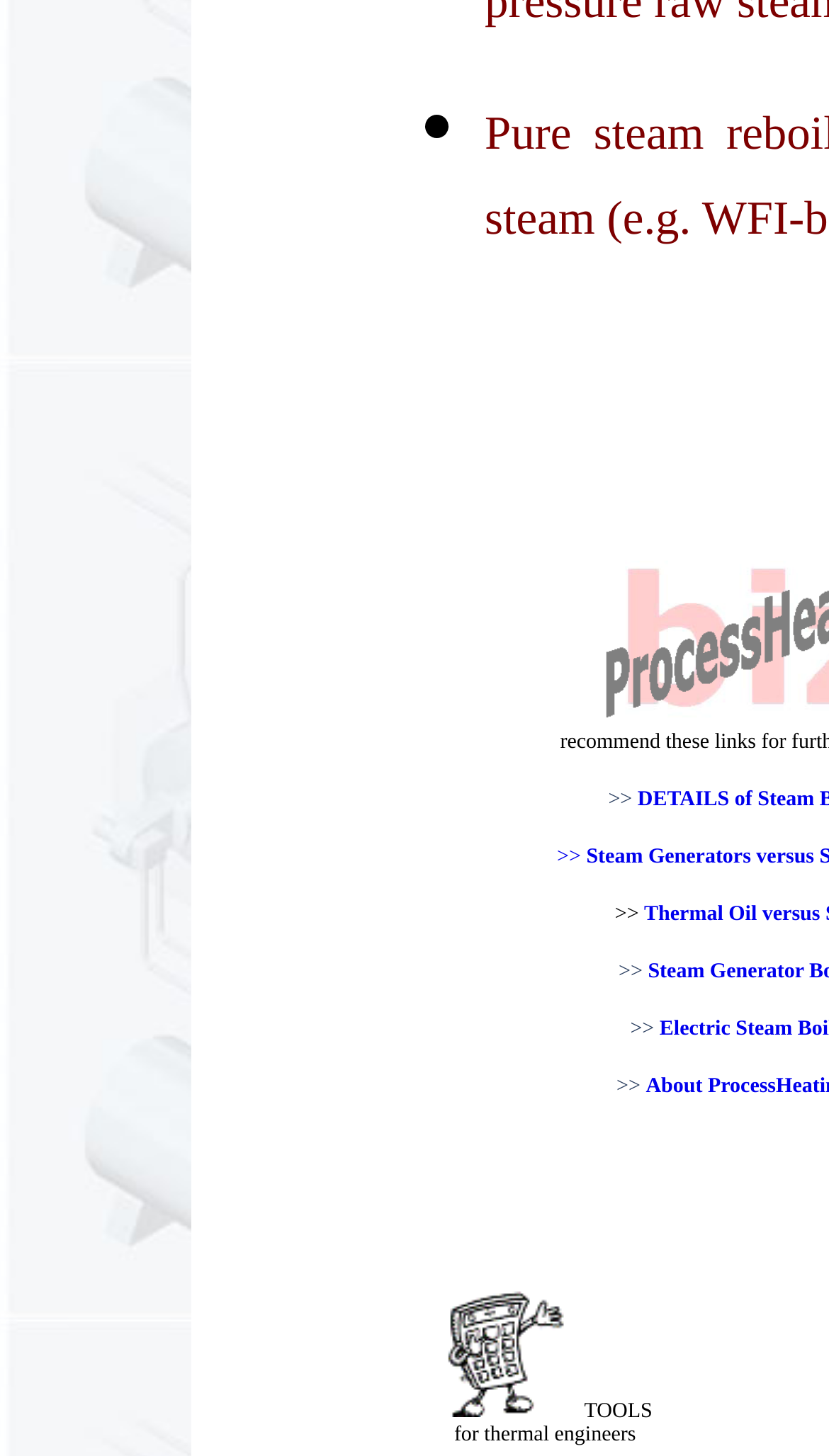What is the shape of the list marker?
We need a detailed and meticulous answer to the question.

The list marker element has the text '•', which is a bullet symbol, indicating that the list marker is a bullet shape.